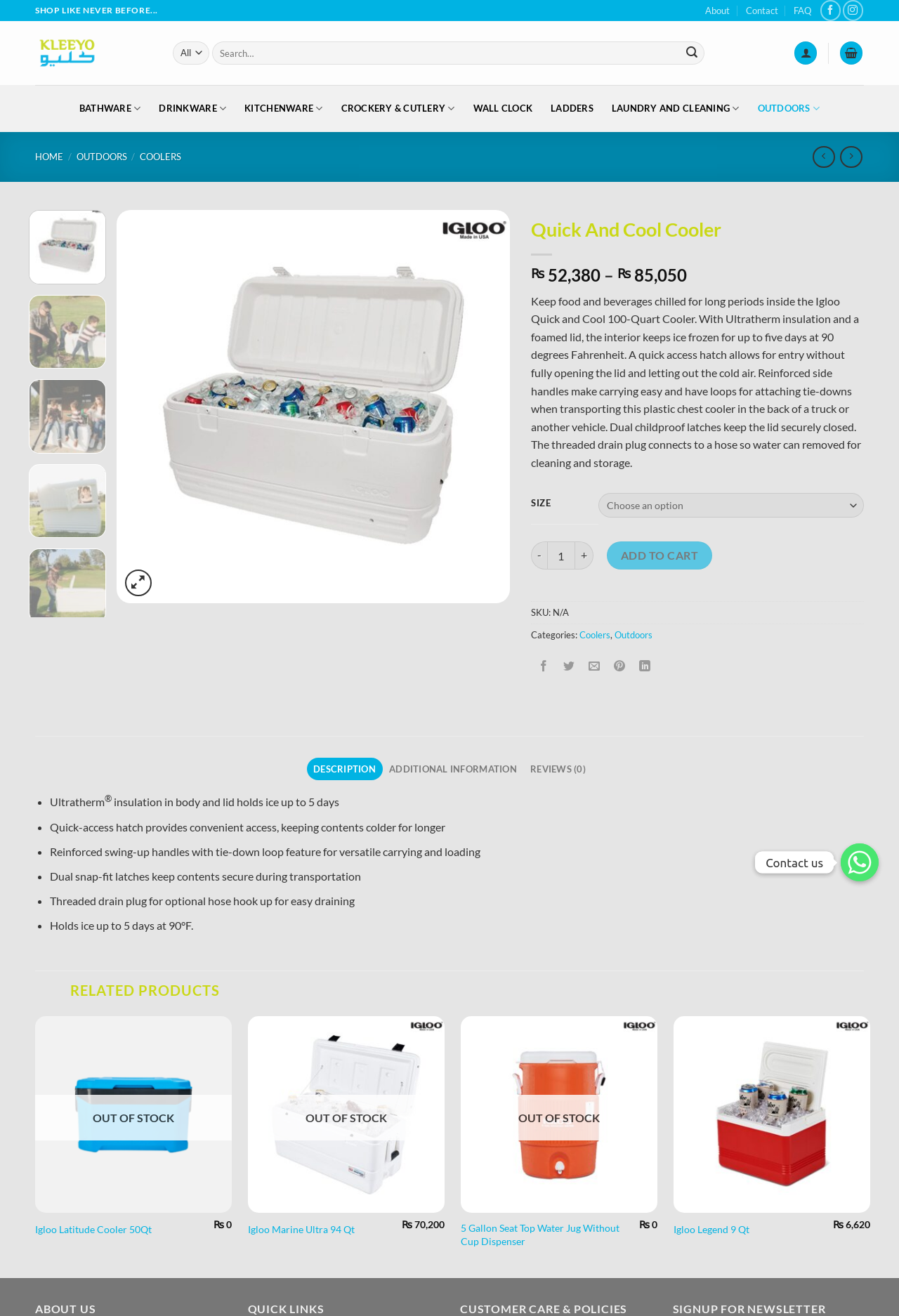Respond to the question with just a single word or phrase: 
What is the purpose of the quick-access hatch?

convenient access